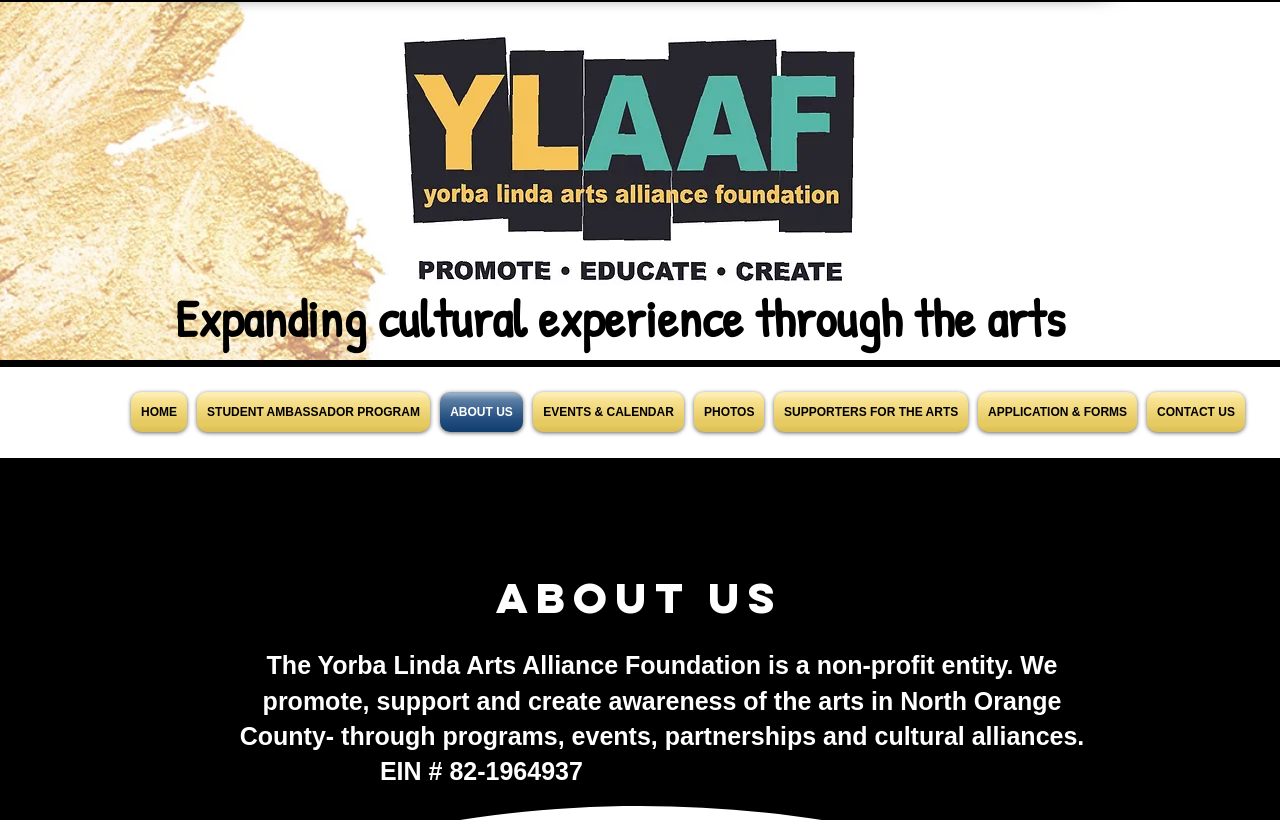Locate the bounding box coordinates of the clickable part needed for the task: "View the 'Get to know us' image".

[0.312, 0.04, 0.668, 0.349]